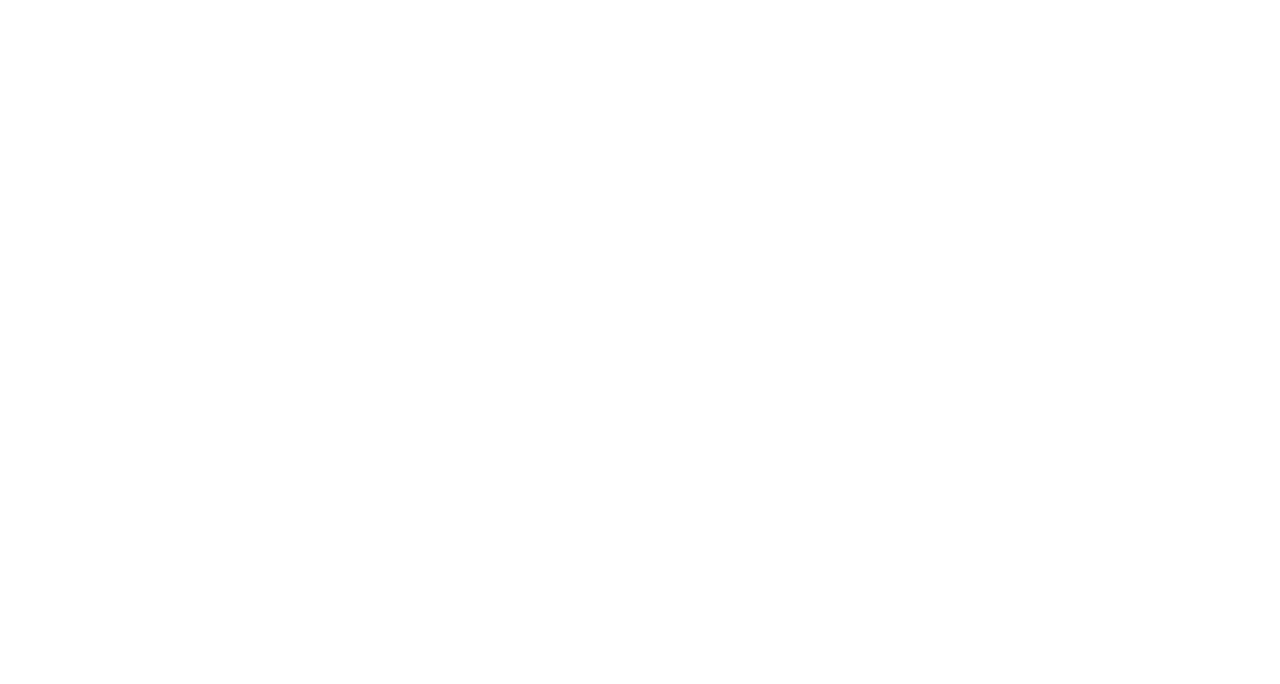Please find and report the bounding box coordinates of the element to click in order to perform the following action: "Subscribe to the newsletter". The coordinates should be expressed as four float numbers between 0 and 1, in the format [left, top, right, bottom].

[0.667, 0.731, 0.758, 0.793]